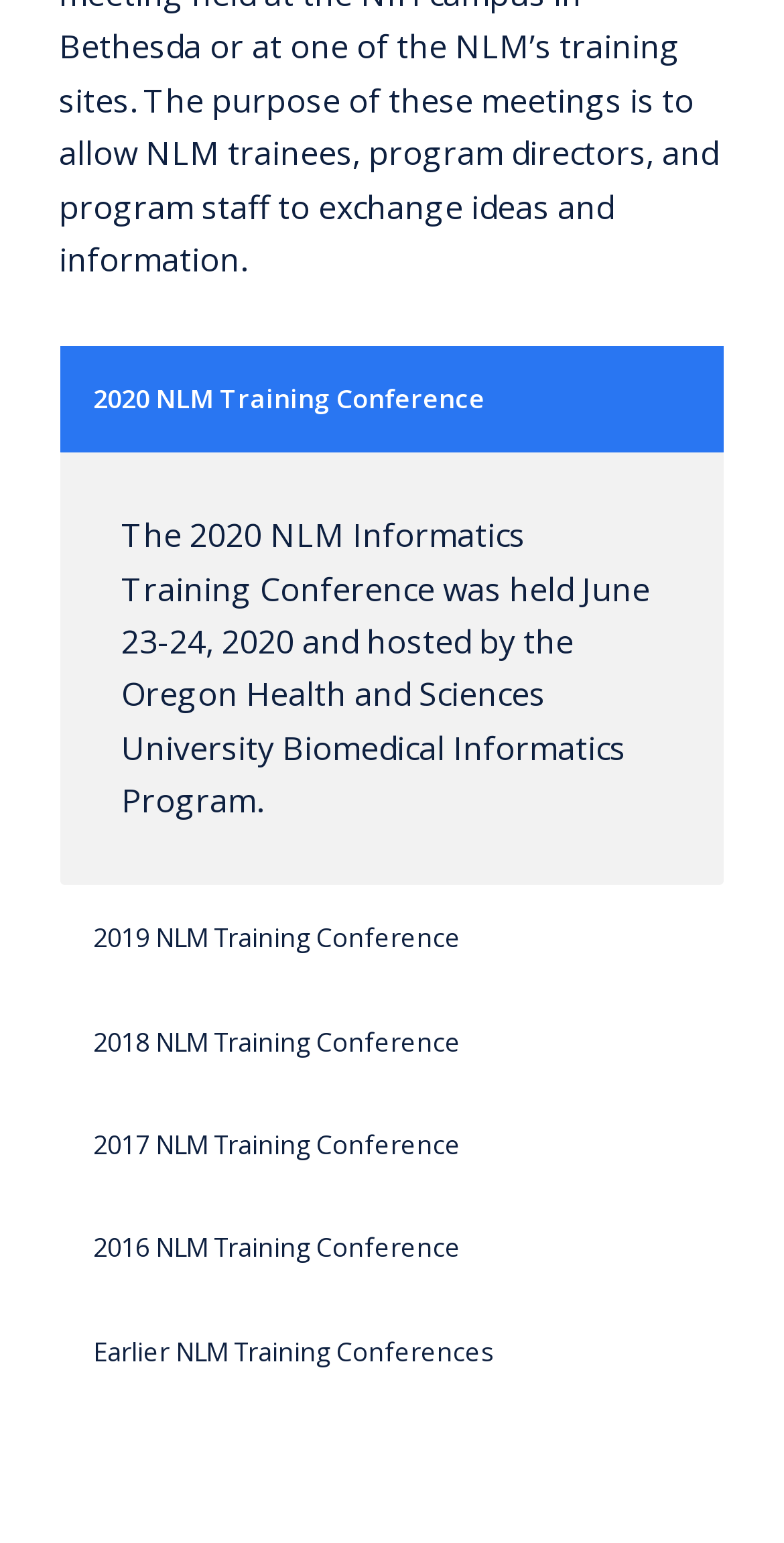Please provide a brief answer to the question using only one word or phrase: 
What is the content of the first tab?

The 2020 NLM Informatics Training Conference was held June 23-24, 2020 and hosted by the Oregon Health and Sciences University Biomedical Informatics Program.